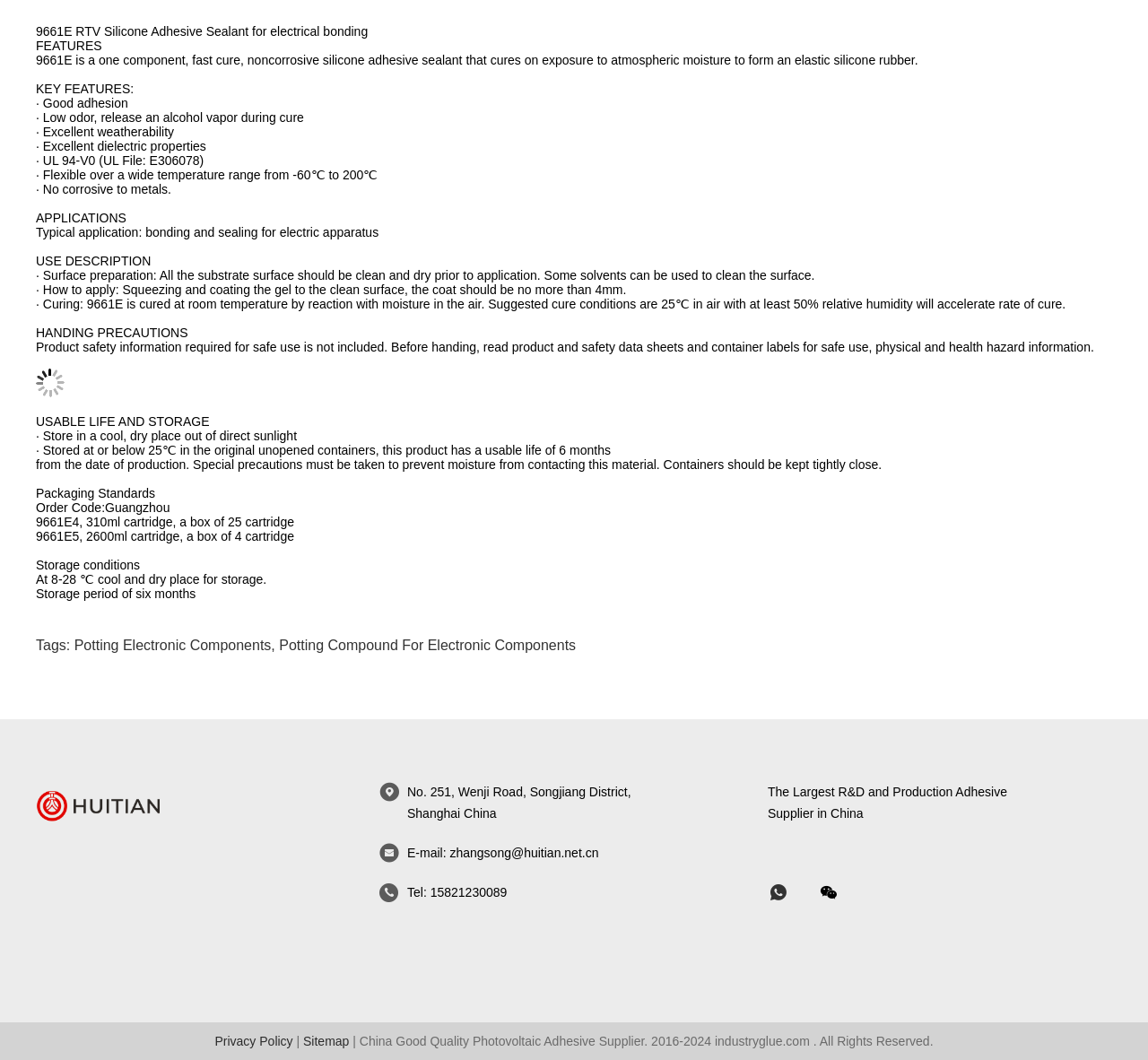Find the bounding box coordinates for the UI element that matches this description: "potting electronic components".

[0.065, 0.594, 0.236, 0.624]